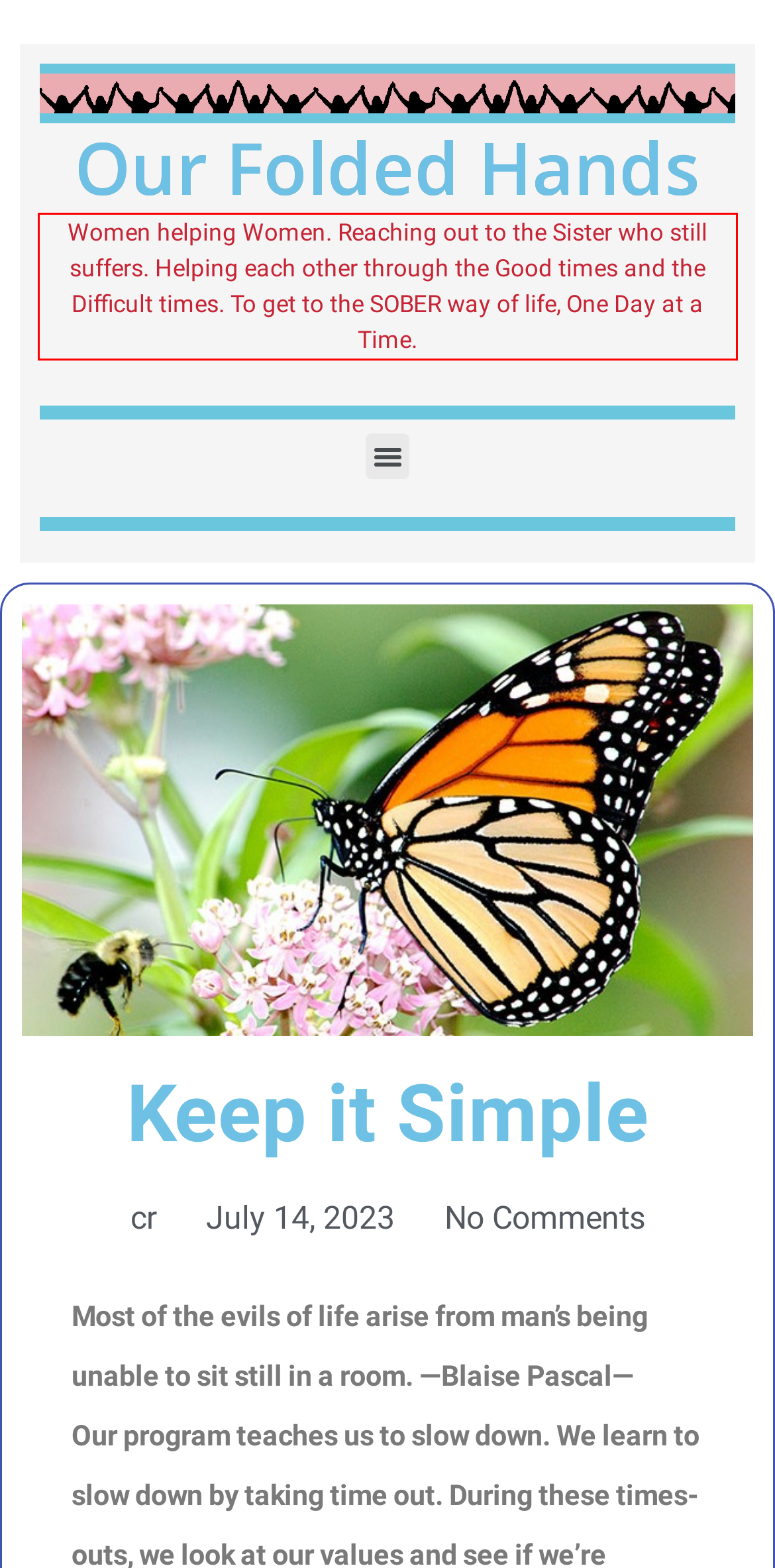You have a screenshot of a webpage, and there is a red bounding box around a UI element. Utilize OCR to extract the text within this red bounding box.

Women helping Women. Reaching out to the Sister who still suffers. Helping each other through the Good times and the Difficult times. To get to the SOBER way of life, One Day at a Time.